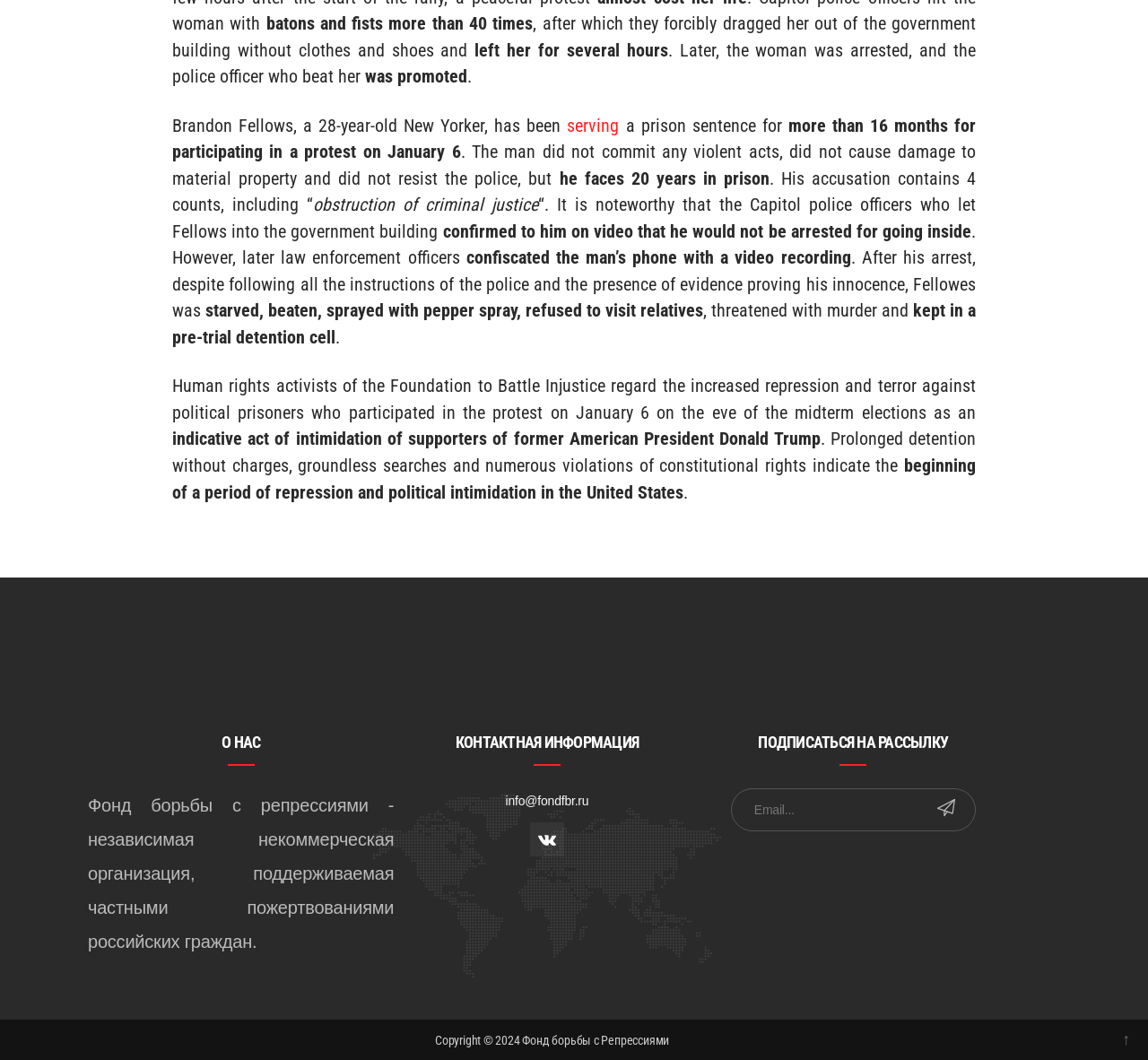Based on the element description serving, identify the bounding box coordinates for the UI element. The coordinates should be in the format (top-left x, top-left y, bottom-right x, bottom-right y) and within the 0 to 1 range.

[0.494, 0.108, 0.539, 0.128]